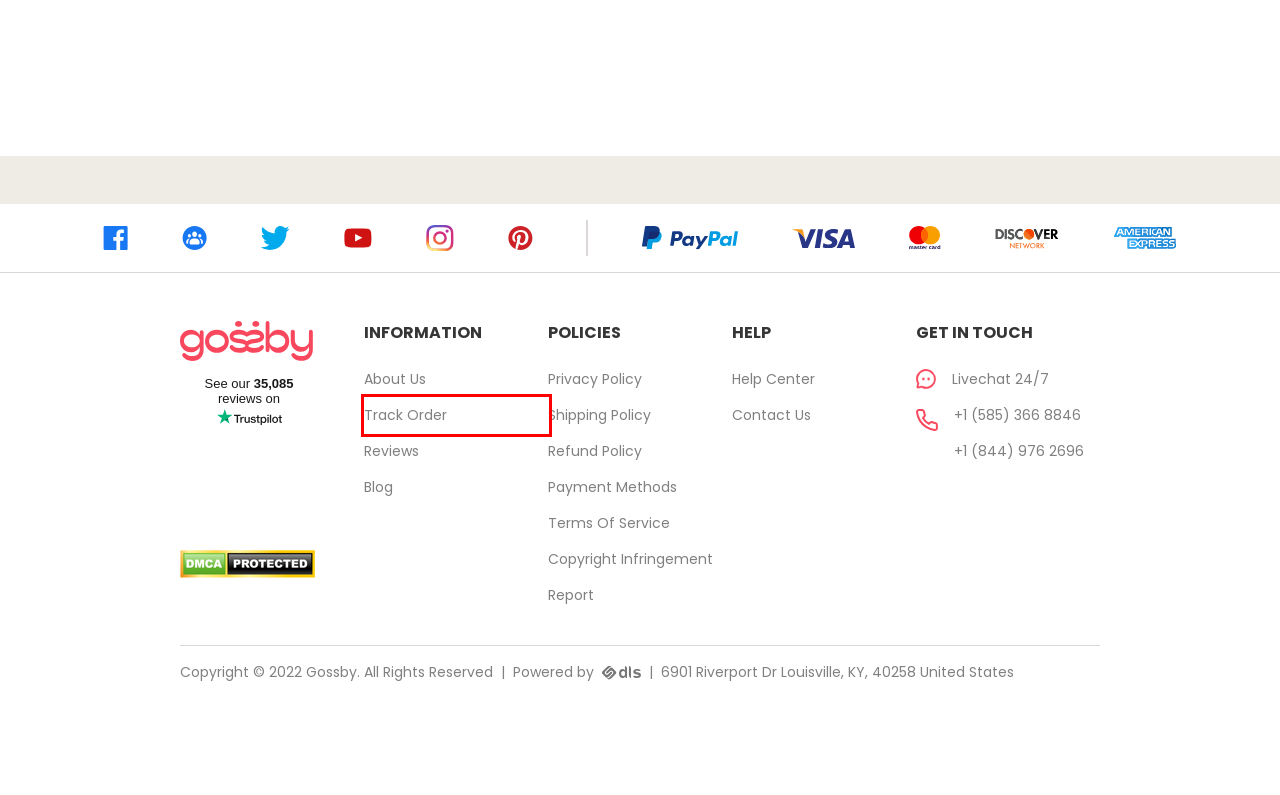You are presented with a screenshot of a webpage with a red bounding box. Select the webpage description that most closely matches the new webpage after clicking the element inside the red bounding box. The options are:
A. Refund Policy
B. Copyright Infringement Report
C. Gossby Reviews & Ratings - Customer Service Reviews
D. Track Order
E. Payment Methods
F. Shipping Policy
G. Privacy Policy
H. Terms of Service

D